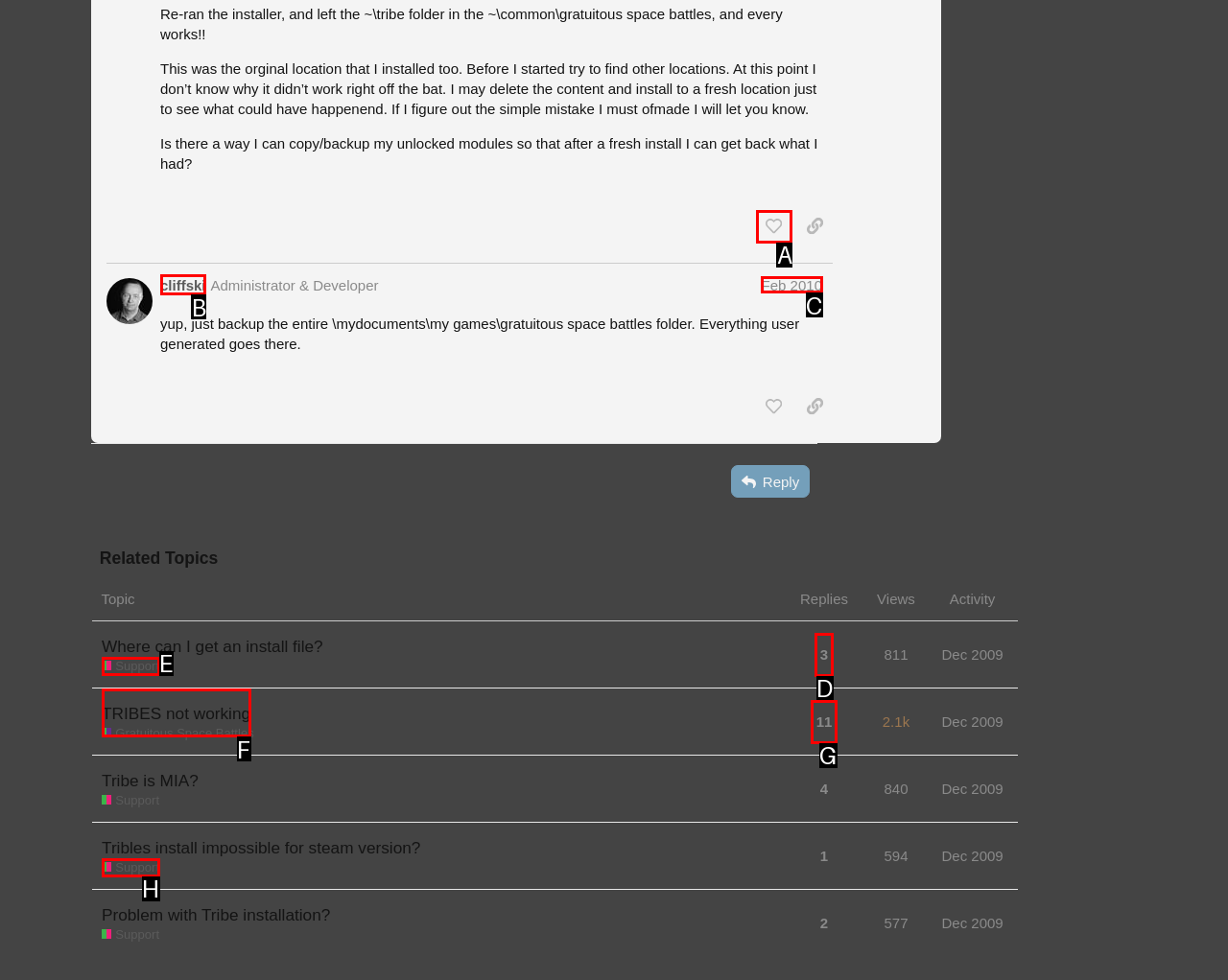Select the letter of the element you need to click to complete this task: Like the post
Answer using the letter from the specified choices.

A